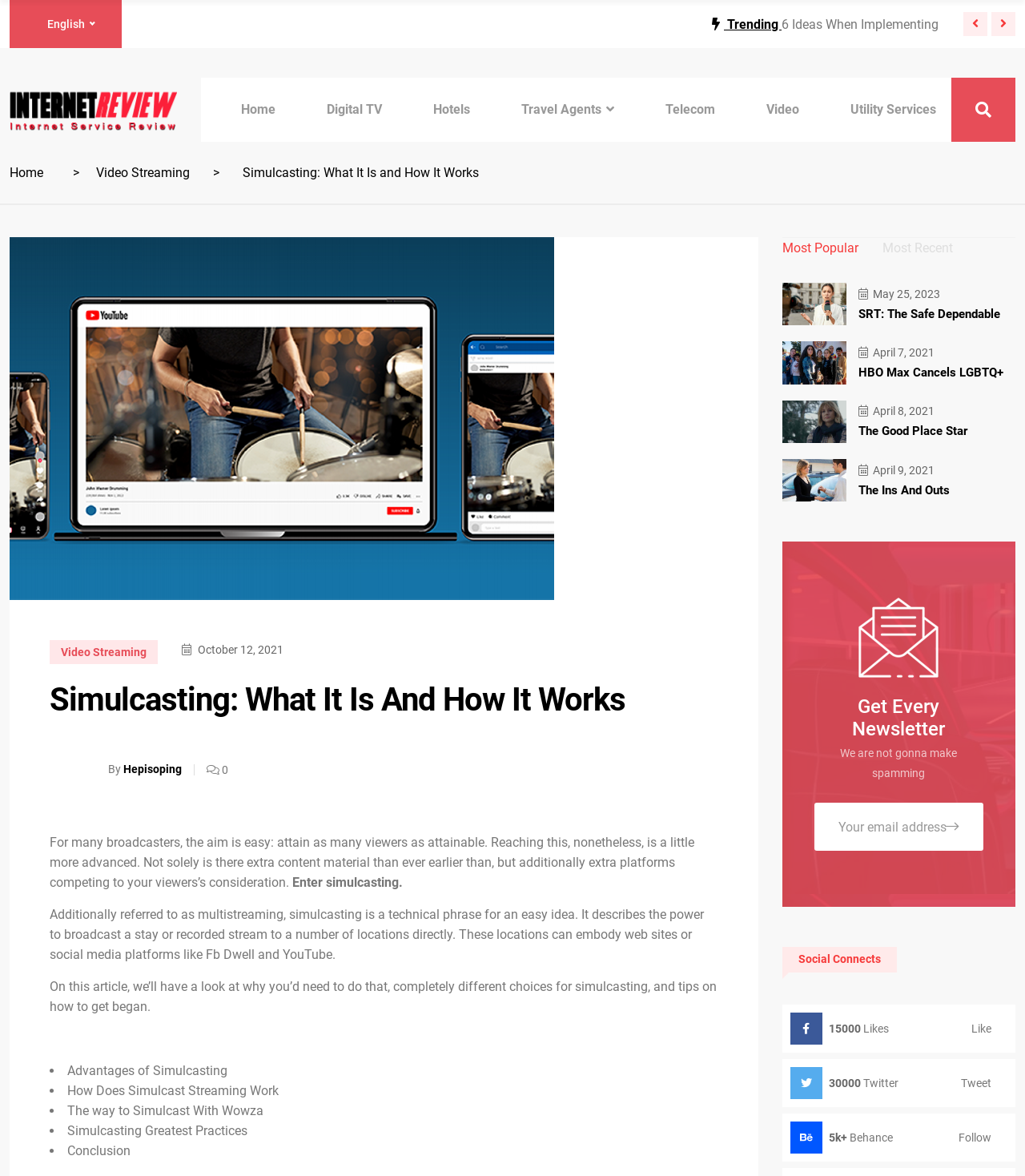Please provide the bounding box coordinates for the element that needs to be clicked to perform the following instruction: "View jobs in USA category". The coordinates should be given as four float numbers between 0 and 1, i.e., [left, top, right, bottom].

None